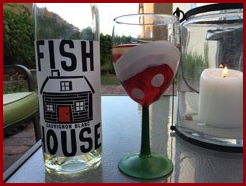Elaborate on the contents of the image in great detail.

The image showcases a whimsical Halloween-themed wine glass set, featuring a unique design that integrates holiday motifs. On the right, a vibrant wine glass depicts a playful Jack-O-Lantern face, complete with a green stem that offers a festive touch. Next to the glass, a bottle of "Fish House" Sauvignon Blanc adds a contrasting element, with its bold, black-and-white label featuring a quaint house illustration. The setting appears to be outdoors, with a serene backdrop highlighted by greenery and natural lighting, enhancing the festive spirit. A lit candle in a glass lantern sits nearby, creating an inviting ambiance perfect for an autumn gathering.